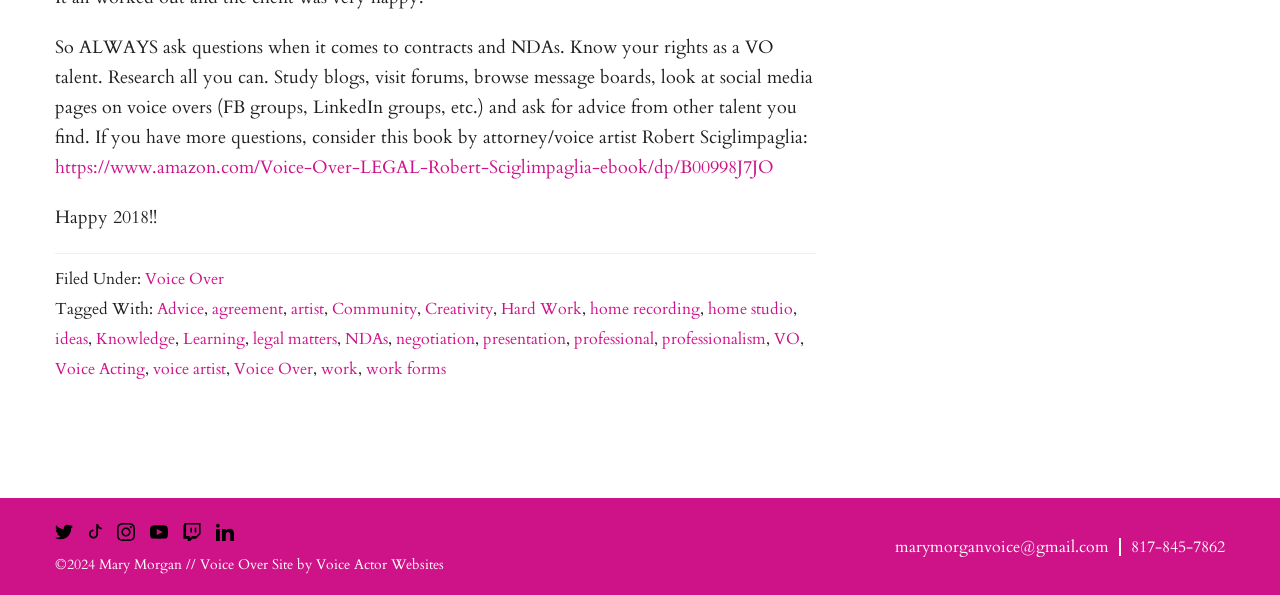Indicate the bounding box coordinates of the clickable region to achieve the following instruction: "Check the website's Twitter page."

[0.043, 0.88, 0.057, 0.91]